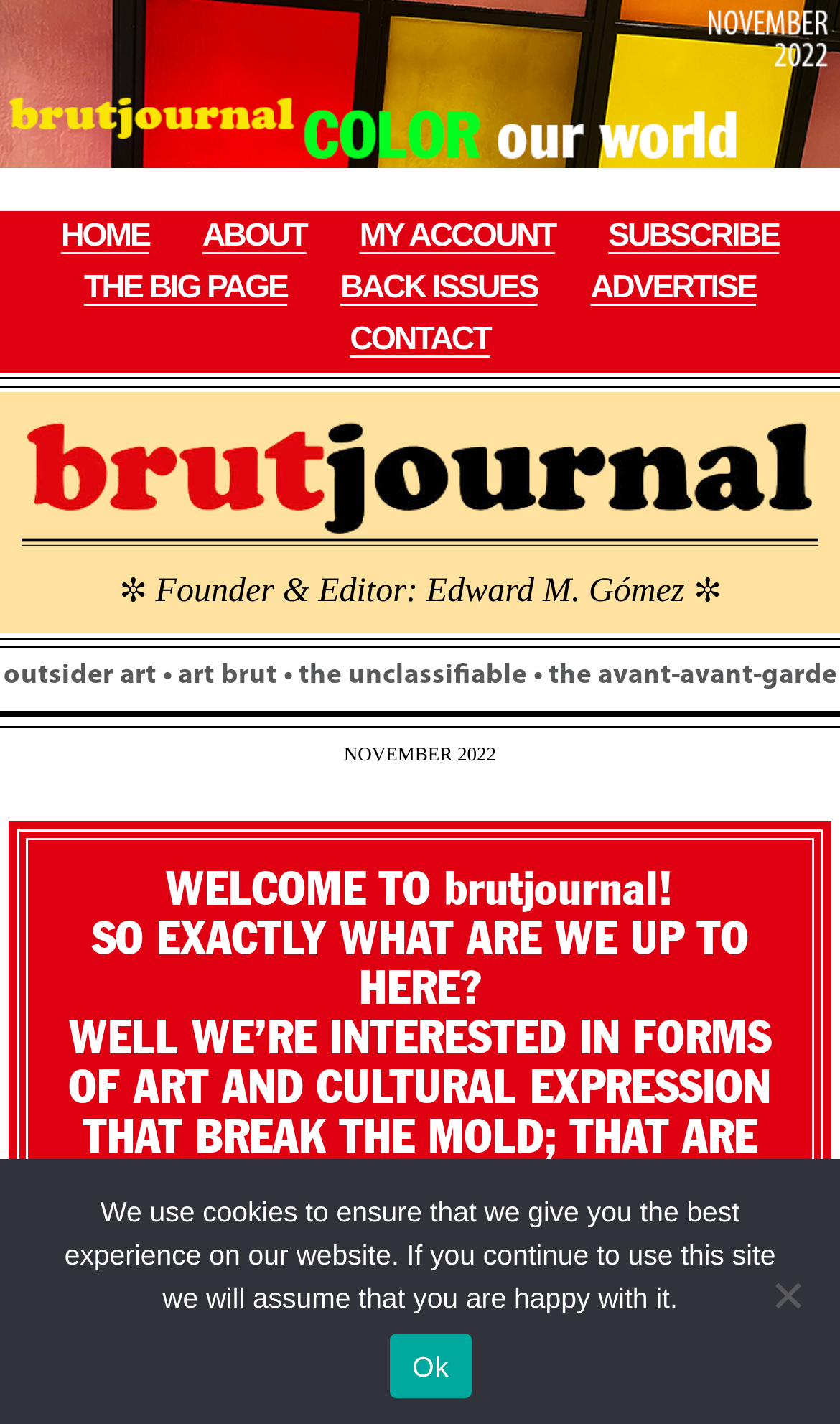Can you find the bounding box coordinates for the element to click on to achieve the instruction: "subscribe to the journal"?

[0.724, 0.148, 0.927, 0.185]